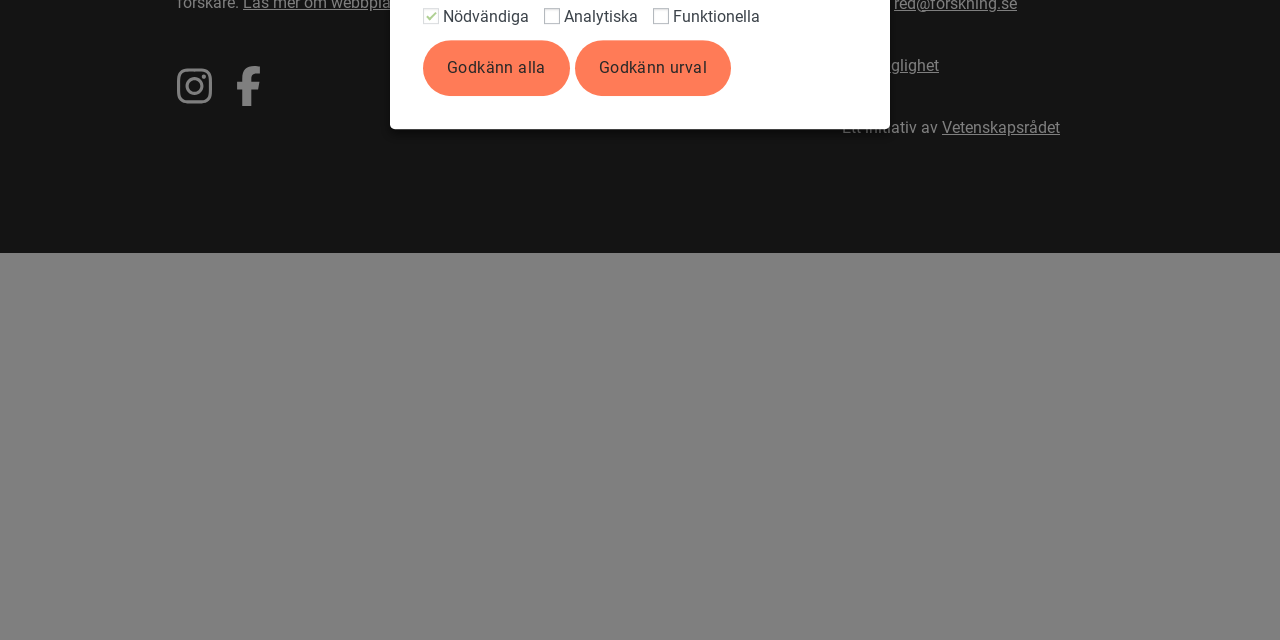Based on the description "Vetenskapsrådet", find the bounding box of the specified UI element.

[0.736, 0.184, 0.828, 0.213]